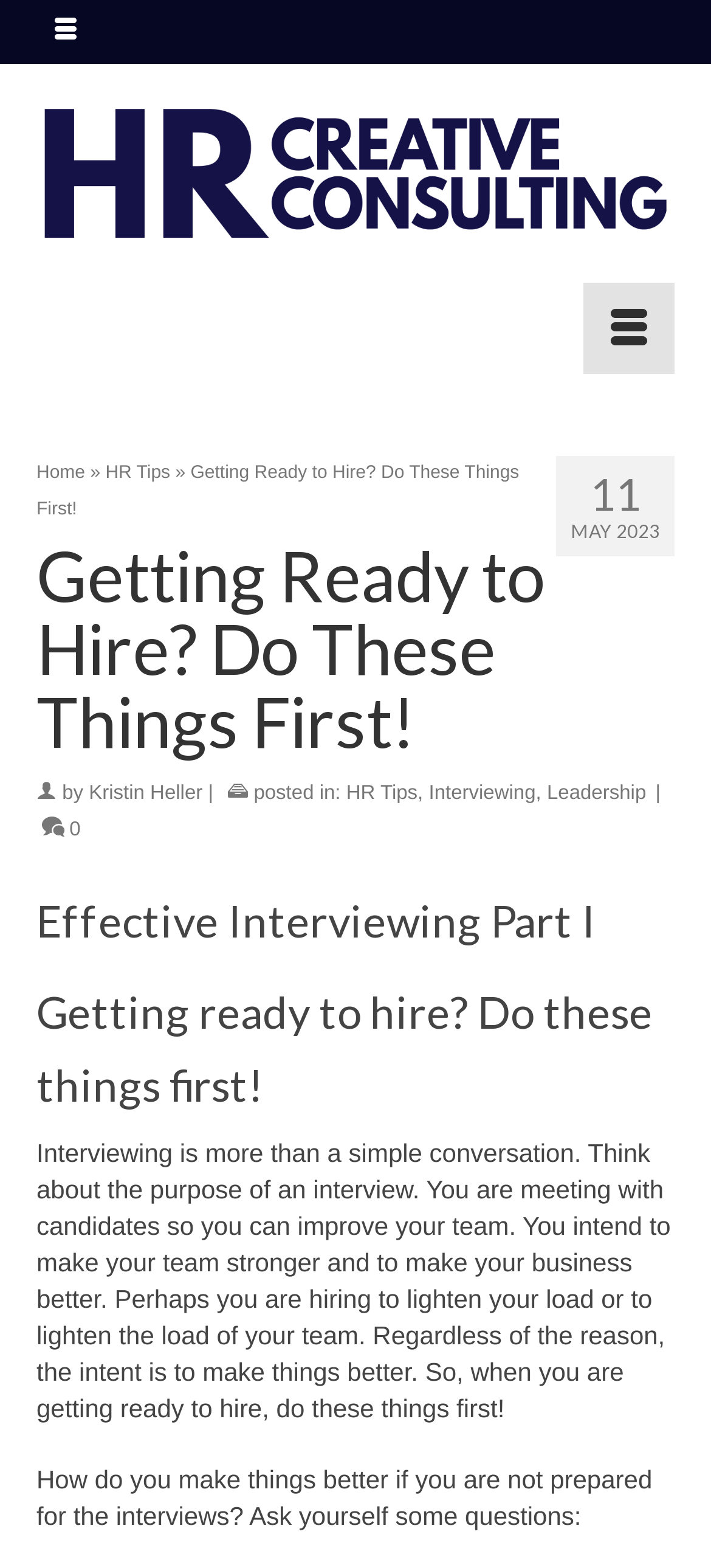Determine the bounding box coordinates of the clickable area required to perform the following instruction: "Visit the 'HR Tips' page". The coordinates should be represented as four float numbers between 0 and 1: [left, top, right, bottom].

[0.143, 0.295, 0.239, 0.308]